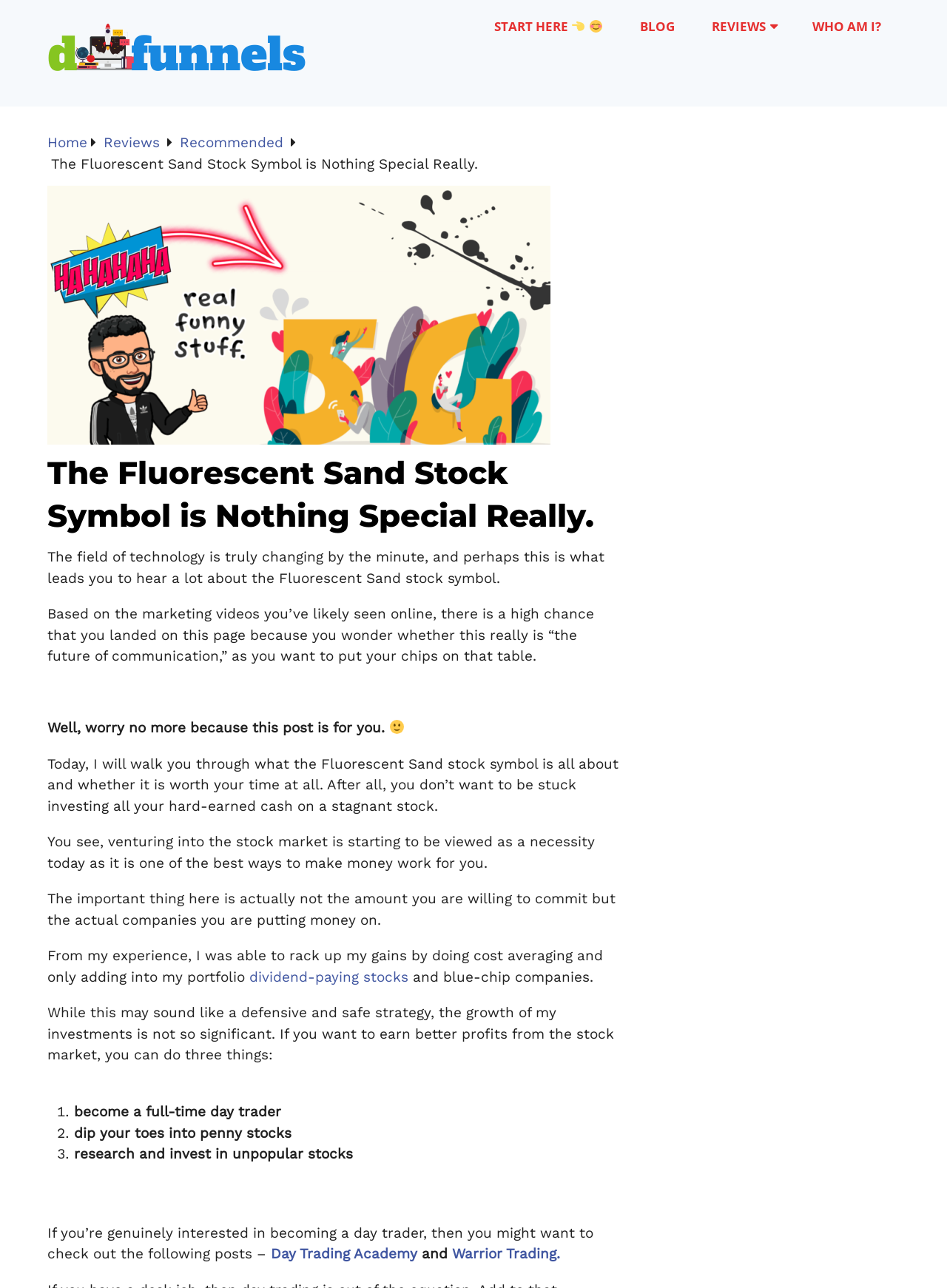Identify and provide the text content of the webpage's primary headline.

The Fluorescent Sand Stock Symbol is Nothing Special Really.